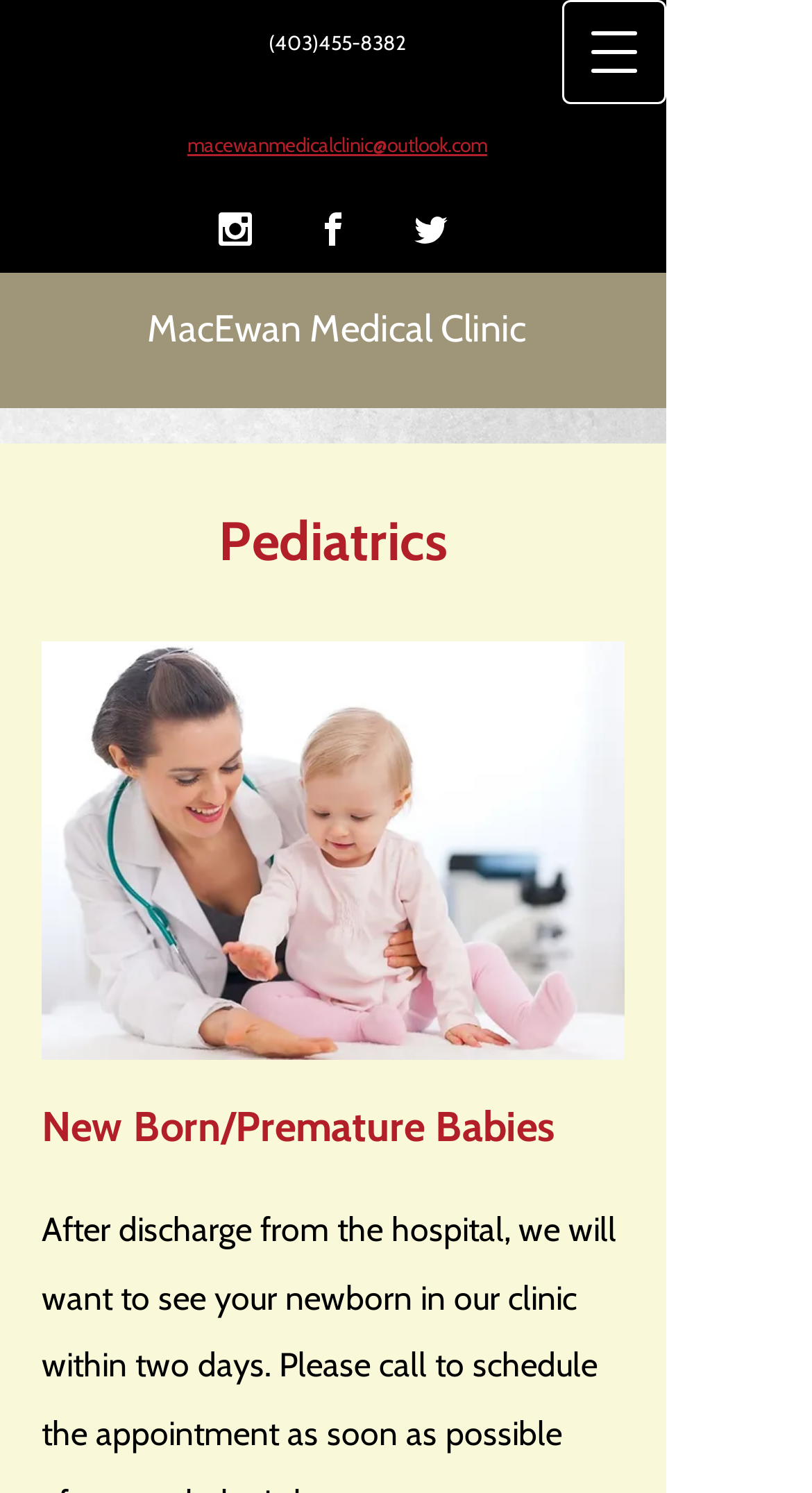Extract the bounding box coordinates for the HTML element that matches this description: "parent_node: (403)455-8382 aria-label="Open navigation menu"". The coordinates should be four float numbers between 0 and 1, i.e., [left, top, right, bottom].

[0.692, 0.0, 0.821, 0.07]